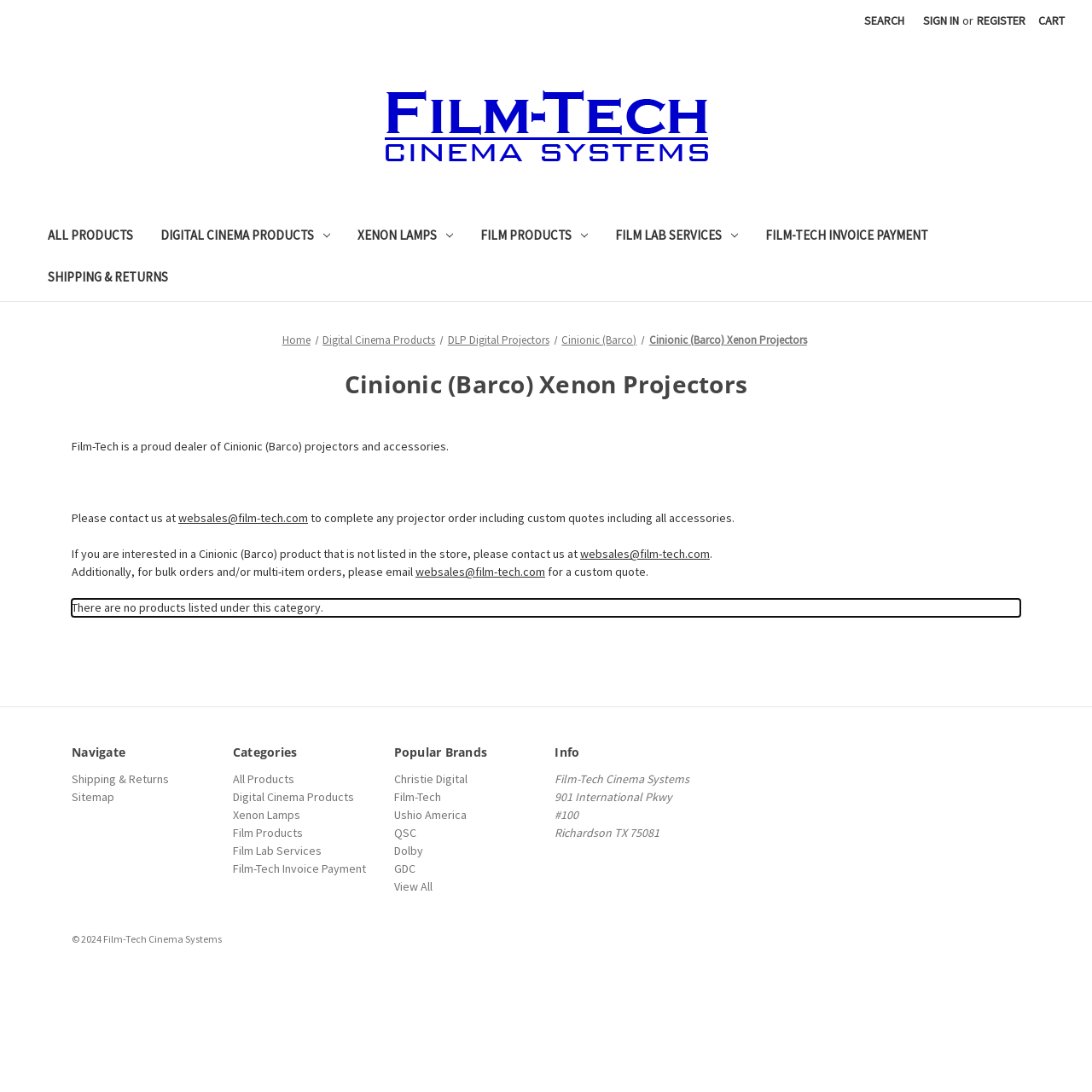Provide a single word or phrase answer to the question: 
What is the purpose of the 'Search' button?

To search for products